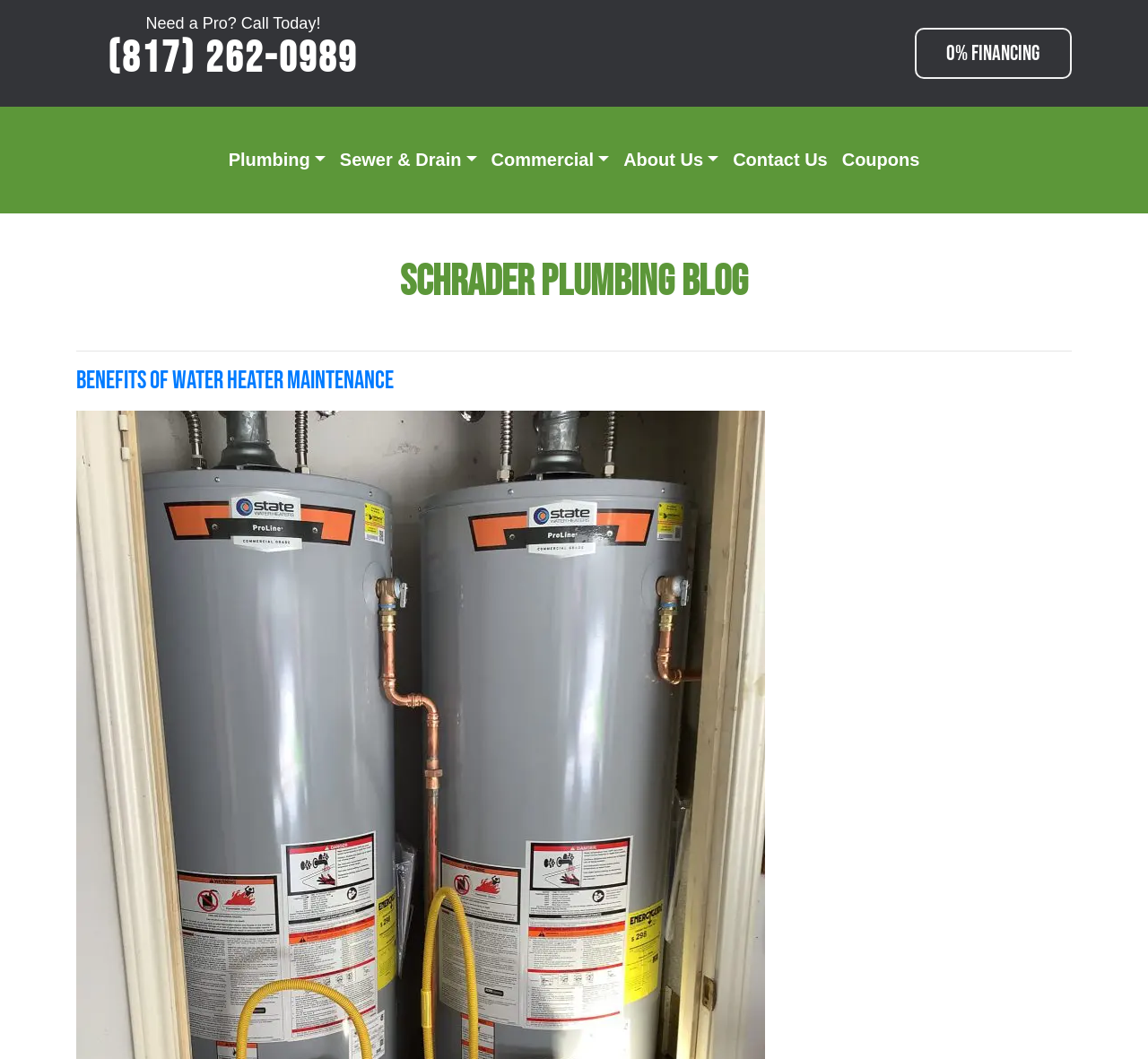Using the description "Coupons", predict the bounding box of the relevant HTML element.

[0.727, 0.134, 0.807, 0.167]